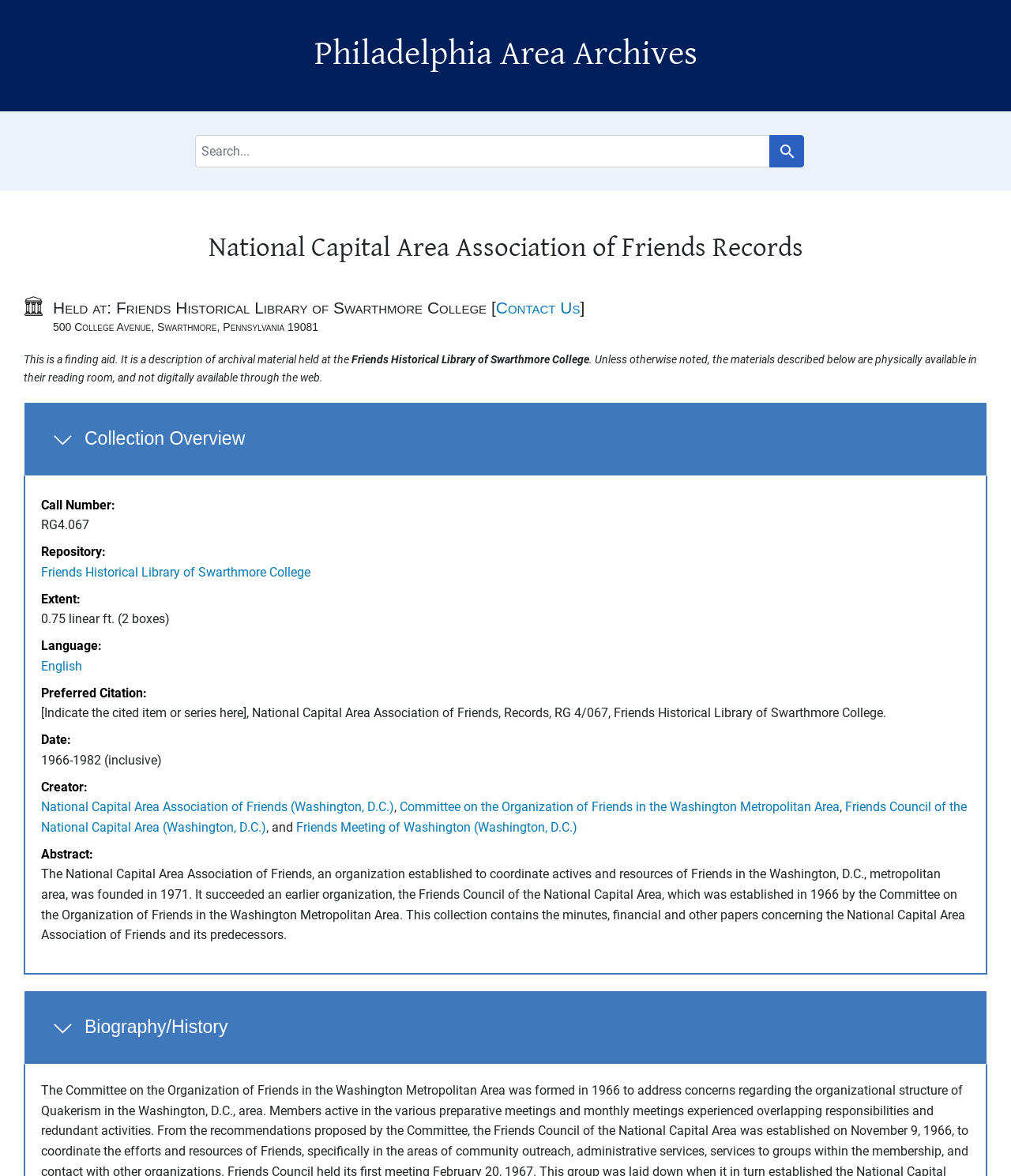Identify the bounding box coordinates of the part that should be clicked to carry out this instruction: "Read Biography/History".

[0.023, 0.842, 0.977, 0.905]